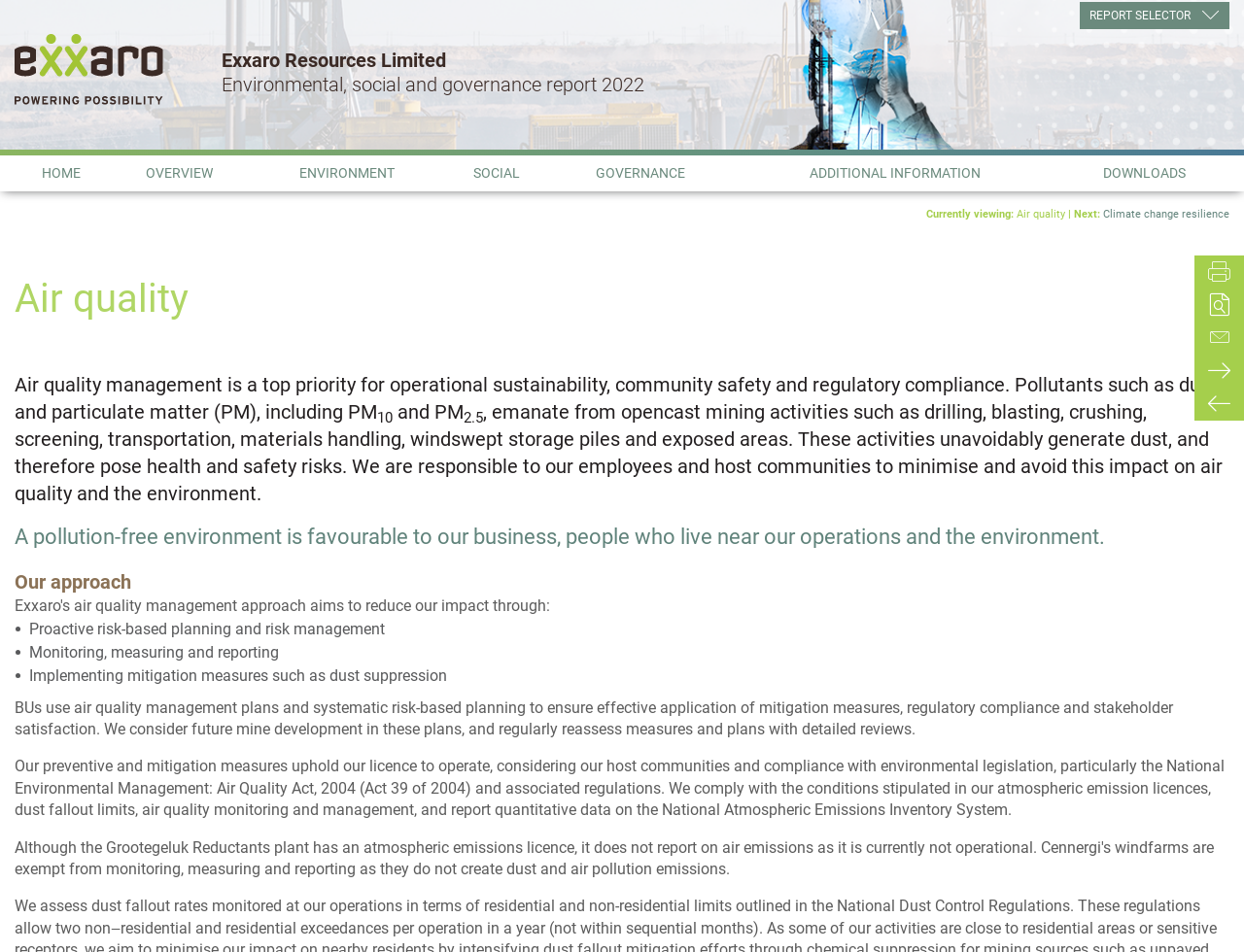What is the purpose of proactive risk-based planning?
Answer the question with as much detail as you can, using the image as a reference.

I found the purpose of proactive risk-based planning by looking at the StaticText element with the text 'BUs use air quality management plans and systematic risk-based planning to ensure effective application of mitigation measures...'. This suggests that the purpose of proactive risk-based planning is to ensure the effective application of mitigation measures.